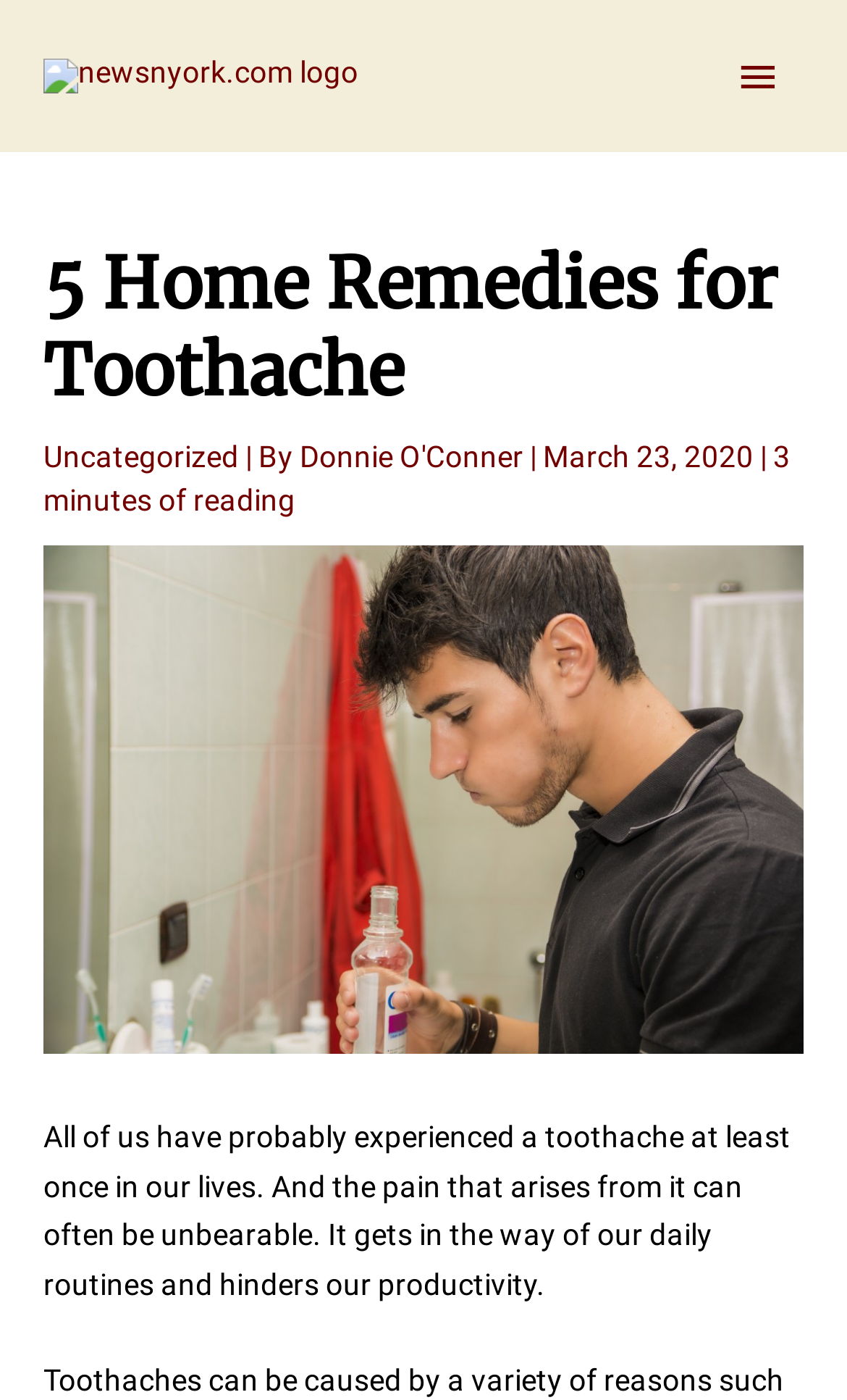Calculate the bounding box coordinates for the UI element based on the following description: "Main Menu". Ensure the coordinates are four float numbers between 0 and 1, i.e., [left, top, right, bottom].

[0.842, 0.021, 0.949, 0.088]